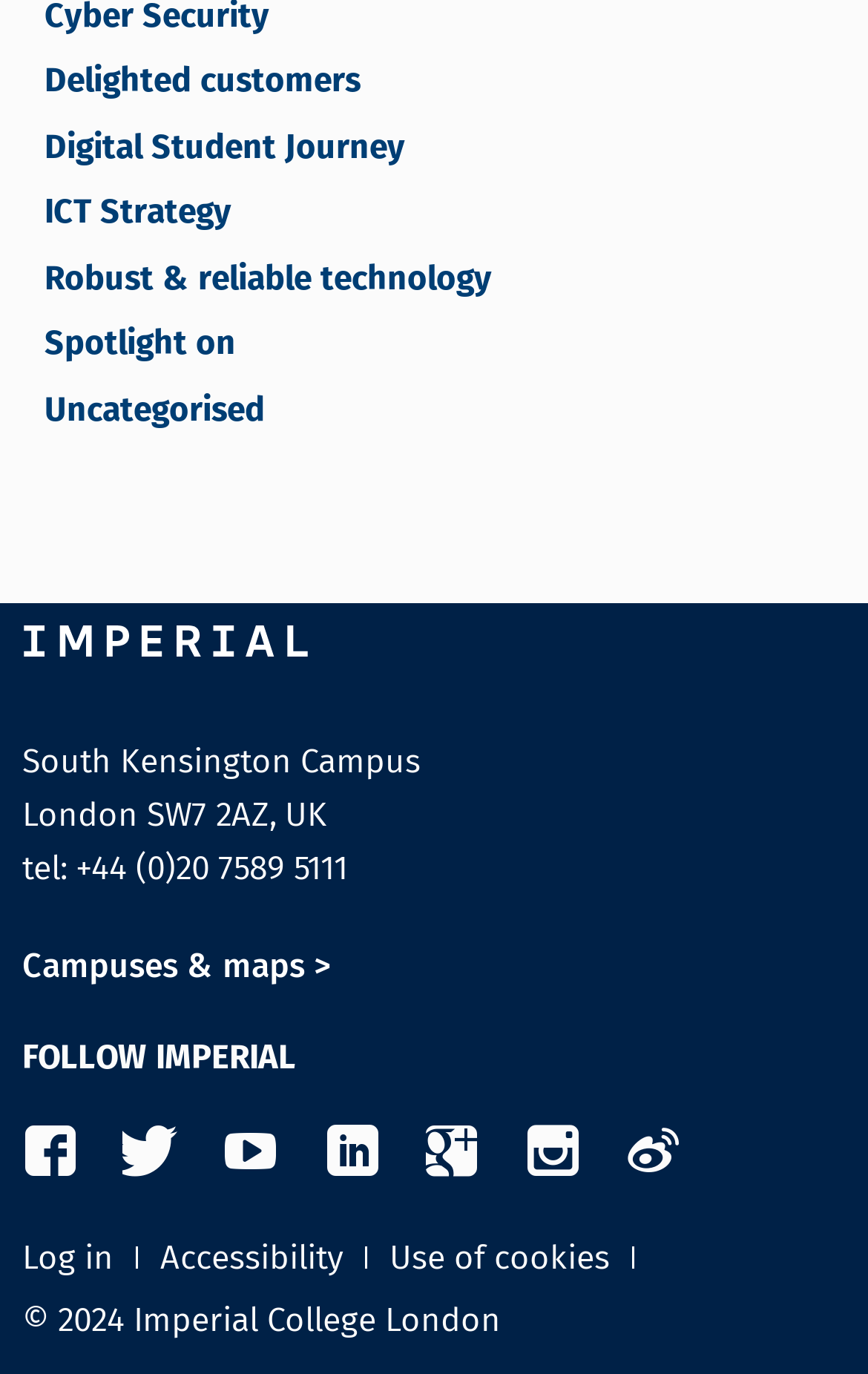Give a one-word or short-phrase answer to the following question: 
What is the phone number of the college?

+44 (0)20 7589 5111